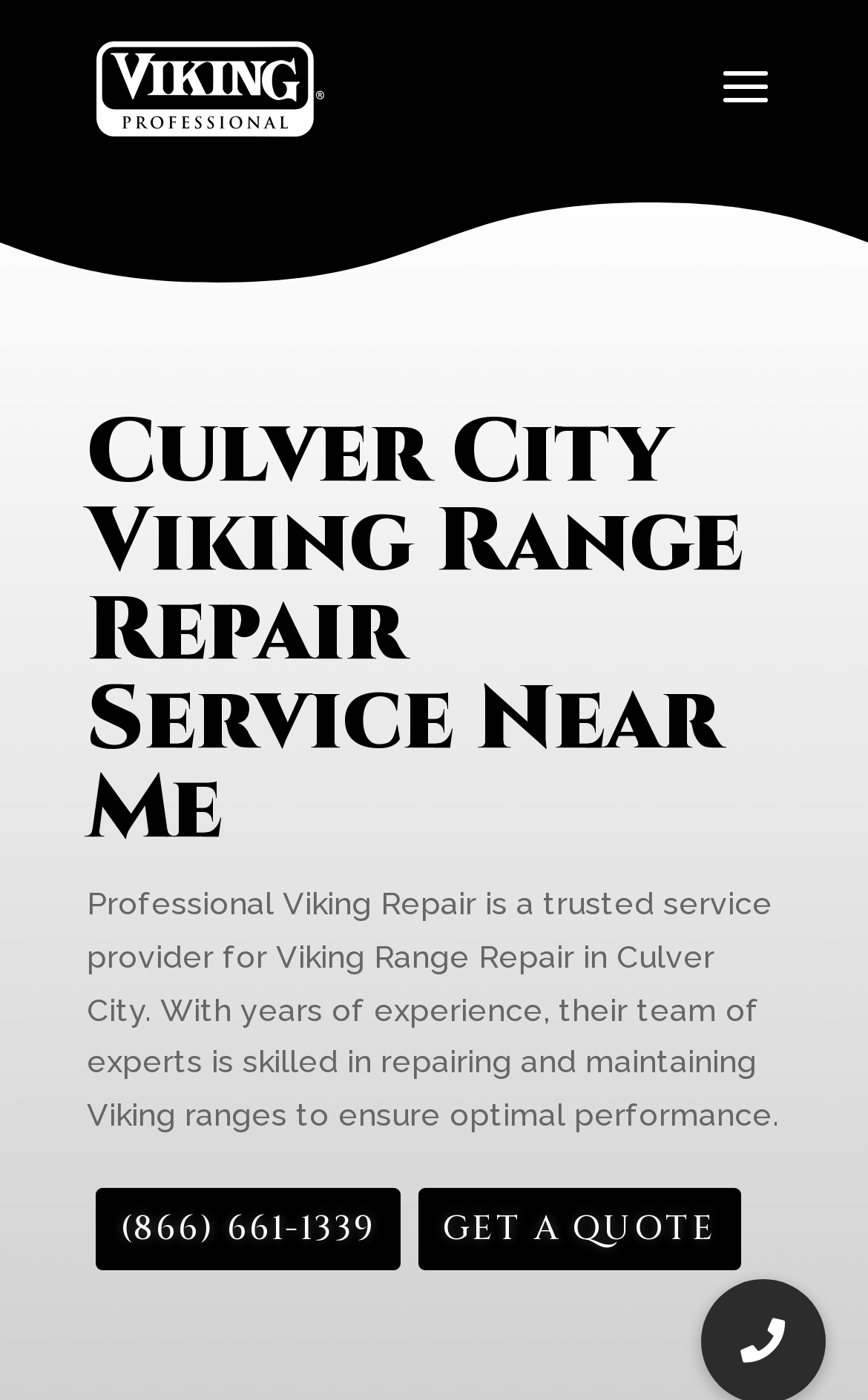Identify the main heading of the webpage and provide its text content.

Culver City Viking Range Repair Service Near Me